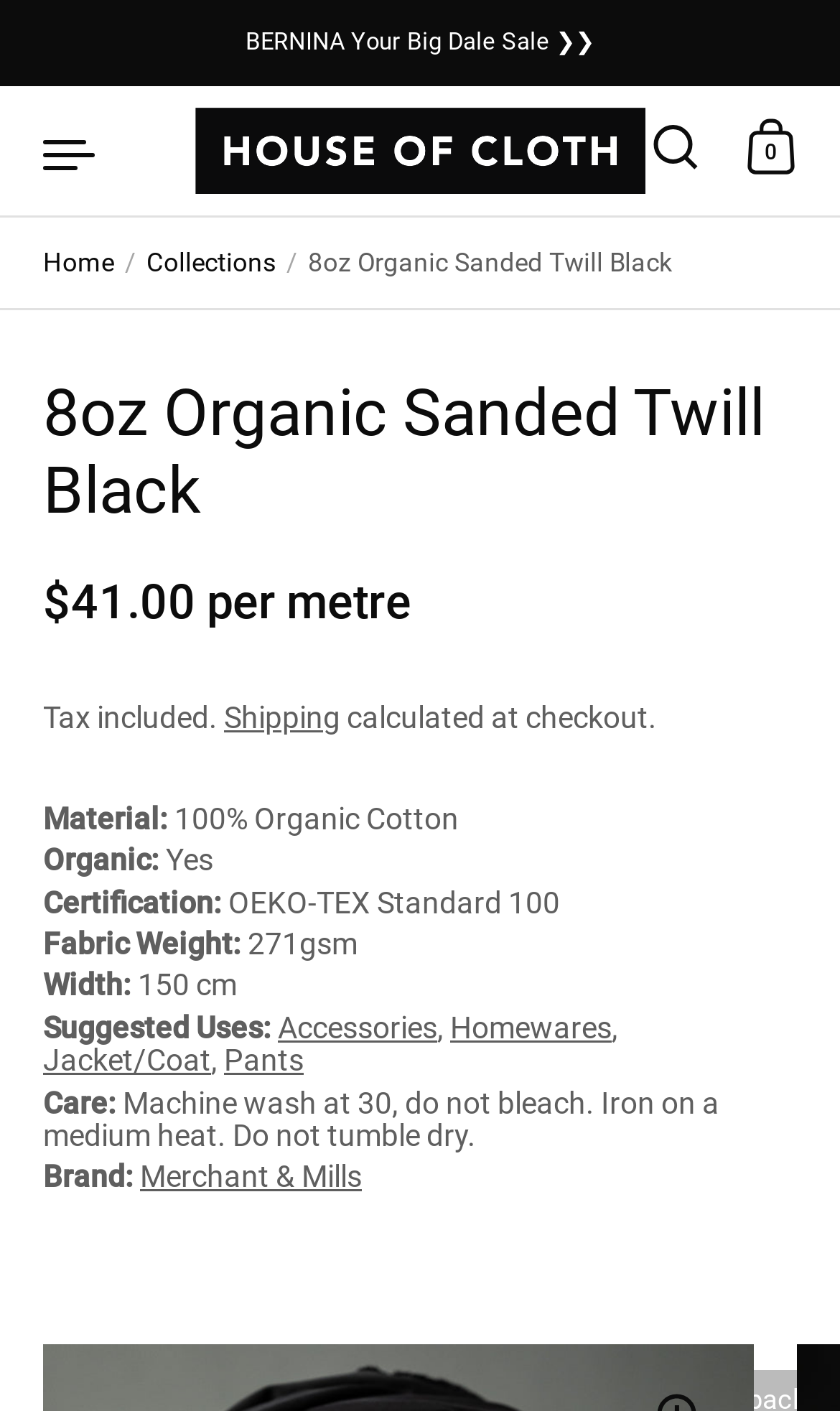Offer a detailed explanation of the webpage layout and contents.

This webpage is about a product, specifically 8oz Organic Sanded Twill Black fabric, sold by House of Cloth. At the top left corner, there is a link to skip to the content. Next to it, there is a logo of House of Cloth, which is also a link. On the top right corner, there are three icons: a menu button, a search button, and a shopping bag button, each with an image and a link.

Below the top navigation bar, there is a breadcrumbs navigation section, showing the path from the home page to the current product page. The product title, "8oz Organic Sanded Twill Black", is displayed prominently in the middle of the page.

The product information is organized into sections. The first section shows the prices, with a regular price of $41.00 per meter and a sale price. There is also a note about tax being included and a link to shipping information.

The next section provides details about the fabric, including the material (100% Organic Cotton), certification (OEKO-TEX Standard 100), fabric weight (271 gsm), and width (150 cm). 

Following that, there is a section about suggested uses for the fabric, with links to related categories such as Accessories, Homewares, Jacket/Coat, and Pants. 

The final section provides care instructions for the fabric, including washing, ironing, and drying instructions. The brand, Merchant & Mills, is also mentioned with a link to their page.